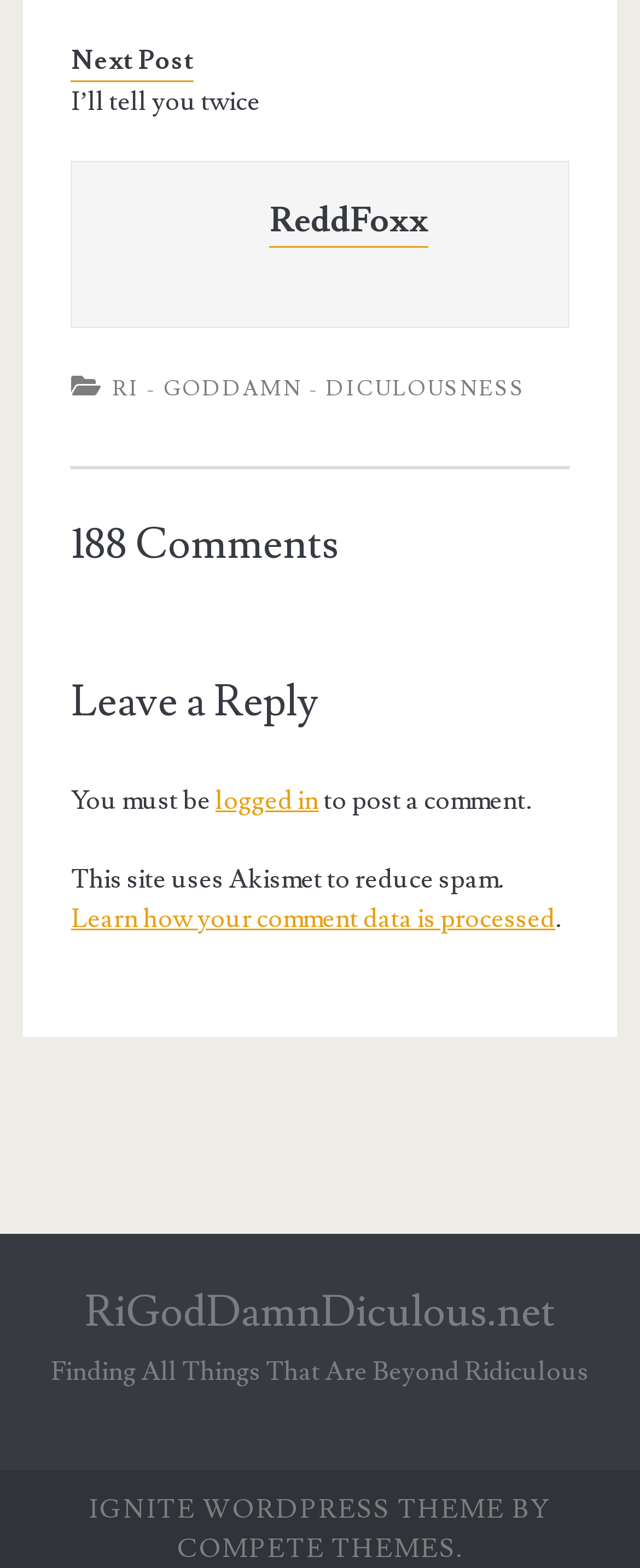What is the purpose of the website? Observe the screenshot and provide a one-word or short phrase answer.

Finding All Things That Are Beyond Ridiculous